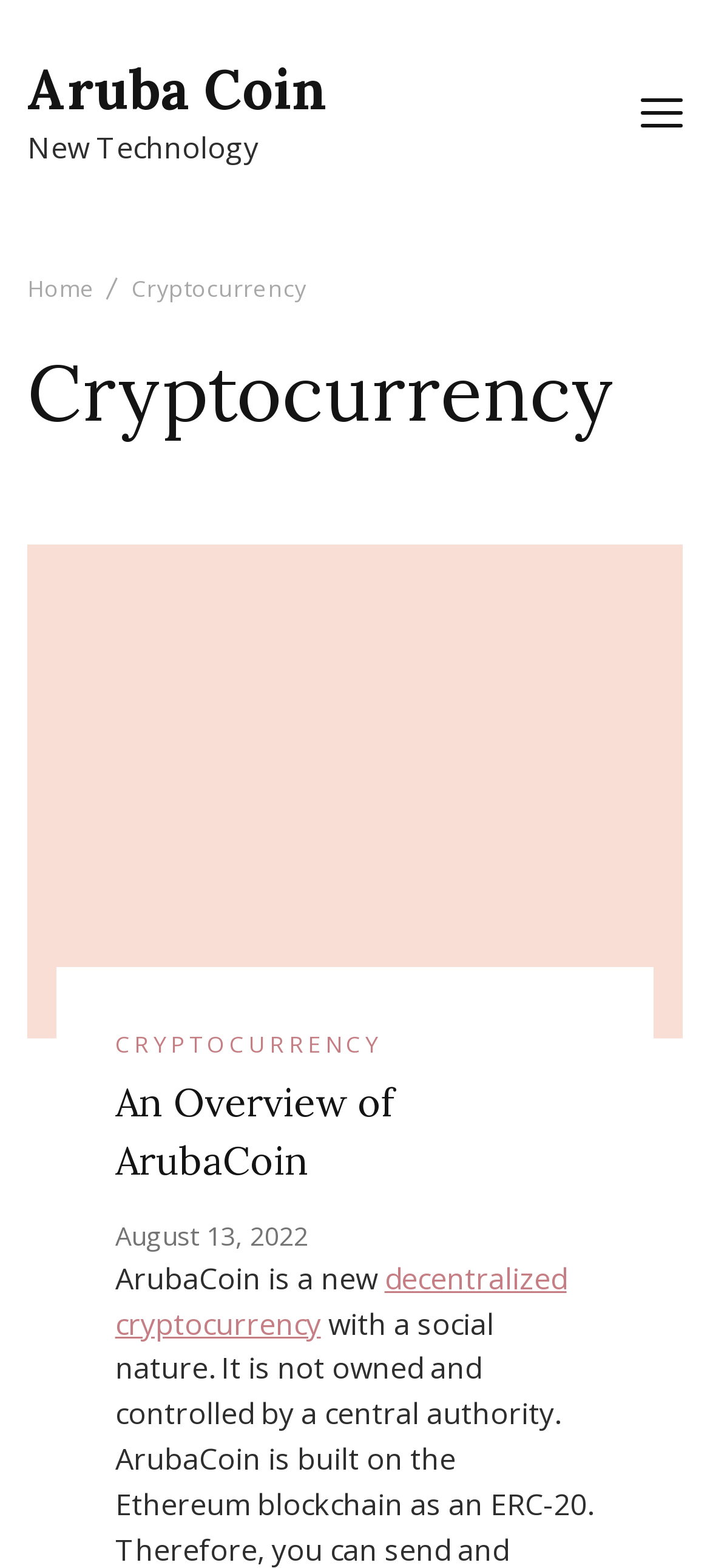What is ArubaCoin?
Based on the image content, provide your answer in one word or a short phrase.

Decentralized cryptocurrency